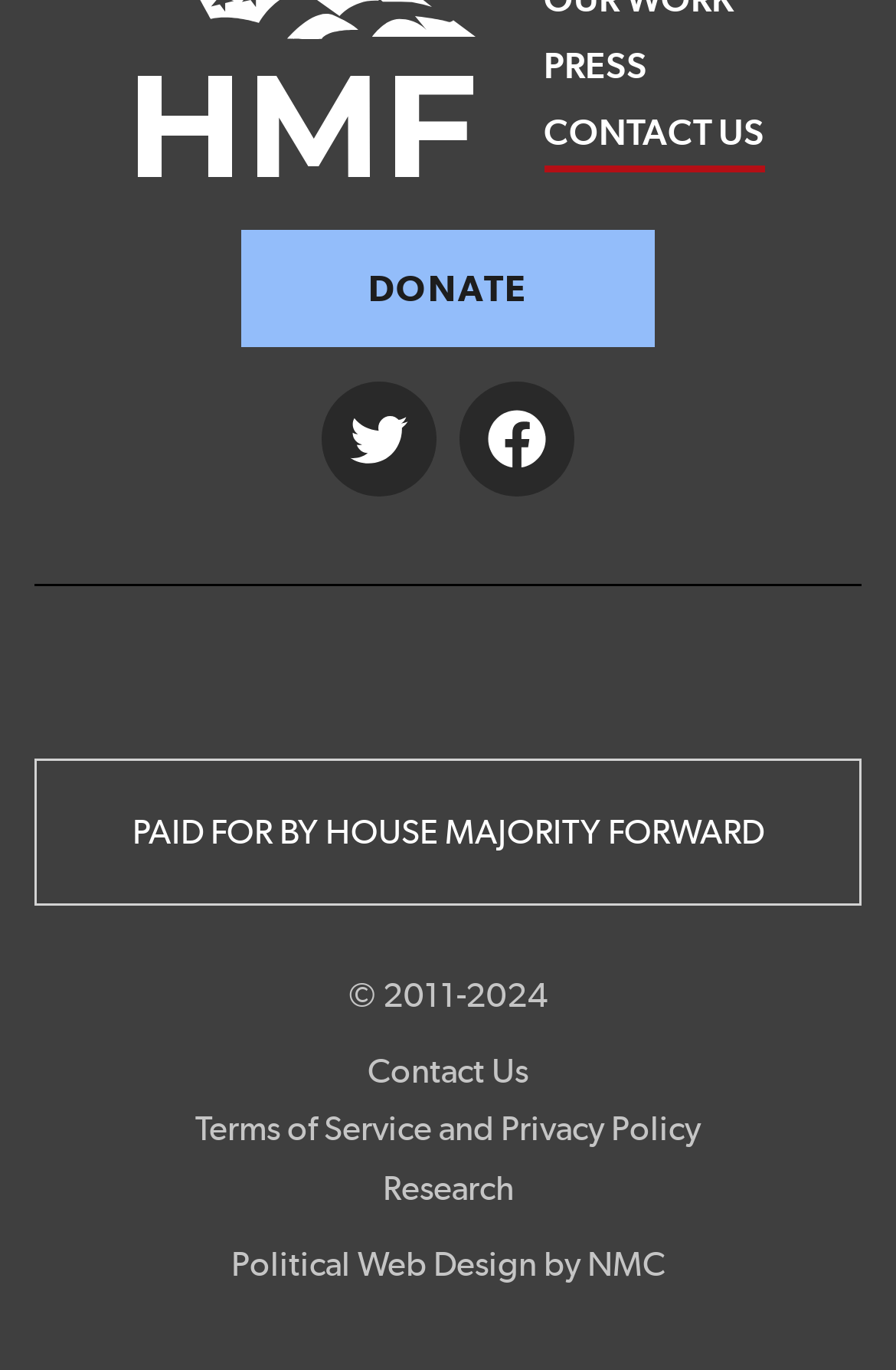Please answer the following question using a single word or phrase: 
How many images are there on the page?

2